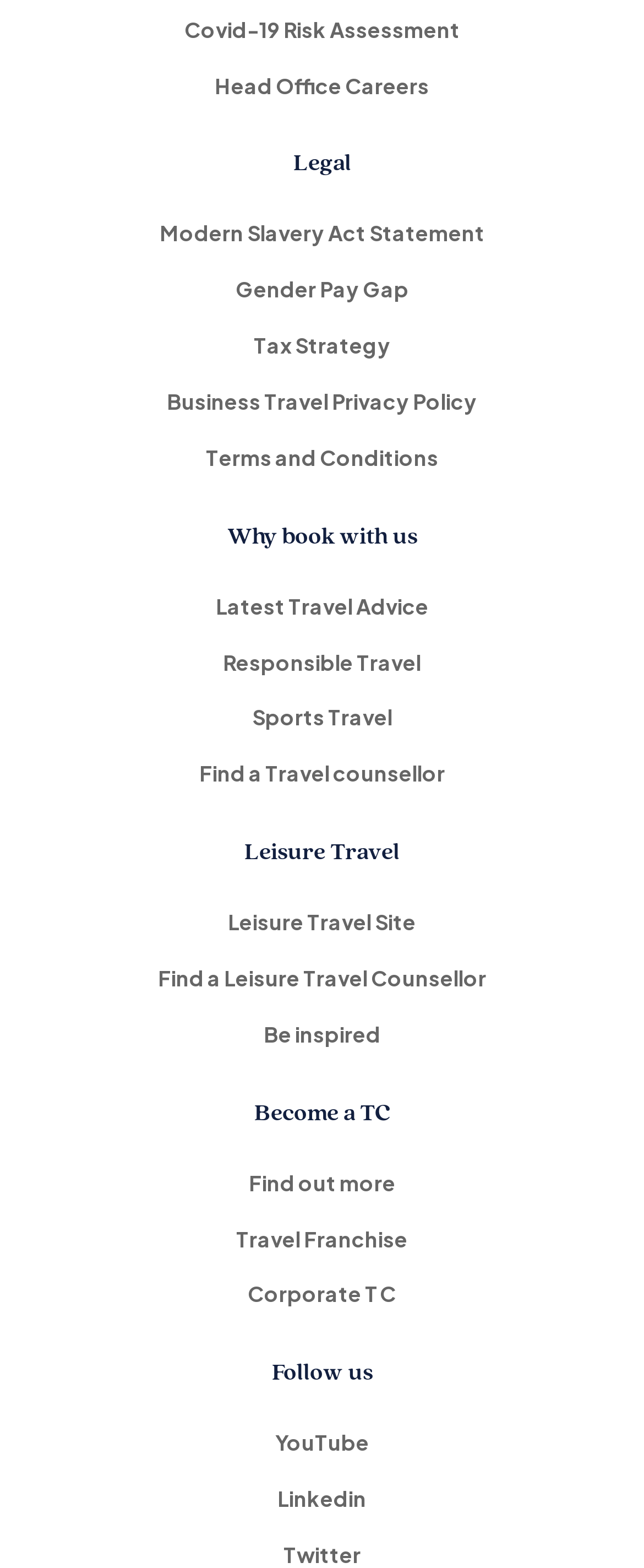Respond to the following question with a brief word or phrase:
How many links are related to travel counselling?

2